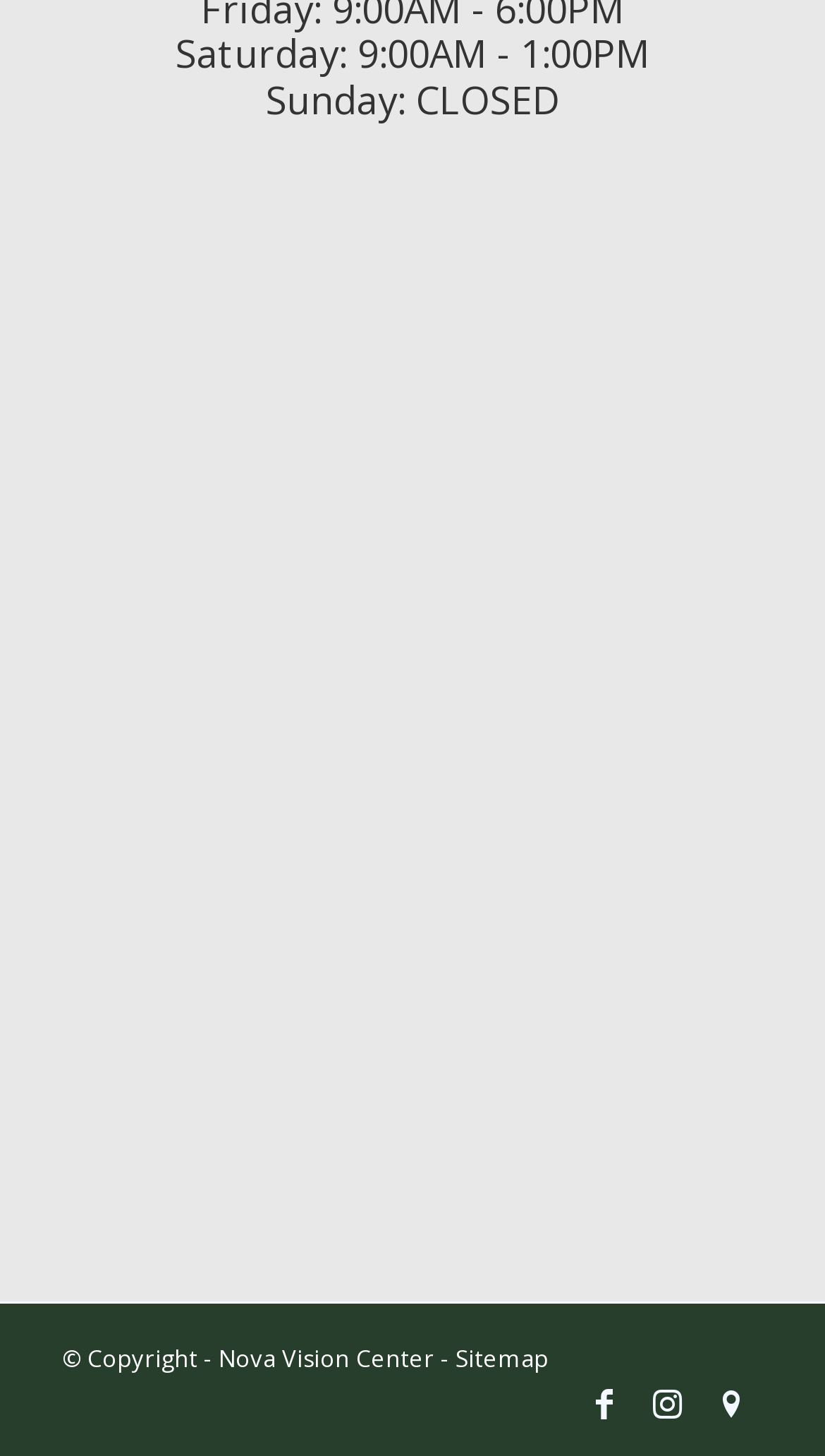Provide a thorough and detailed response to the question by examining the image: 
How many social media links are there at the bottom of the page?

I found the social media links by looking at the links at the bottom of the page, which are children of the contentinfo element. There are three links: 'Link to Facebook', 'Link to Instagram', and 'Link to Icon_name'. These links have bounding boxes with coordinates [0.694, 0.942, 0.771, 0.985], [0.771, 0.942, 0.848, 0.985], and [0.848, 0.942, 0.925, 0.985] respectively.